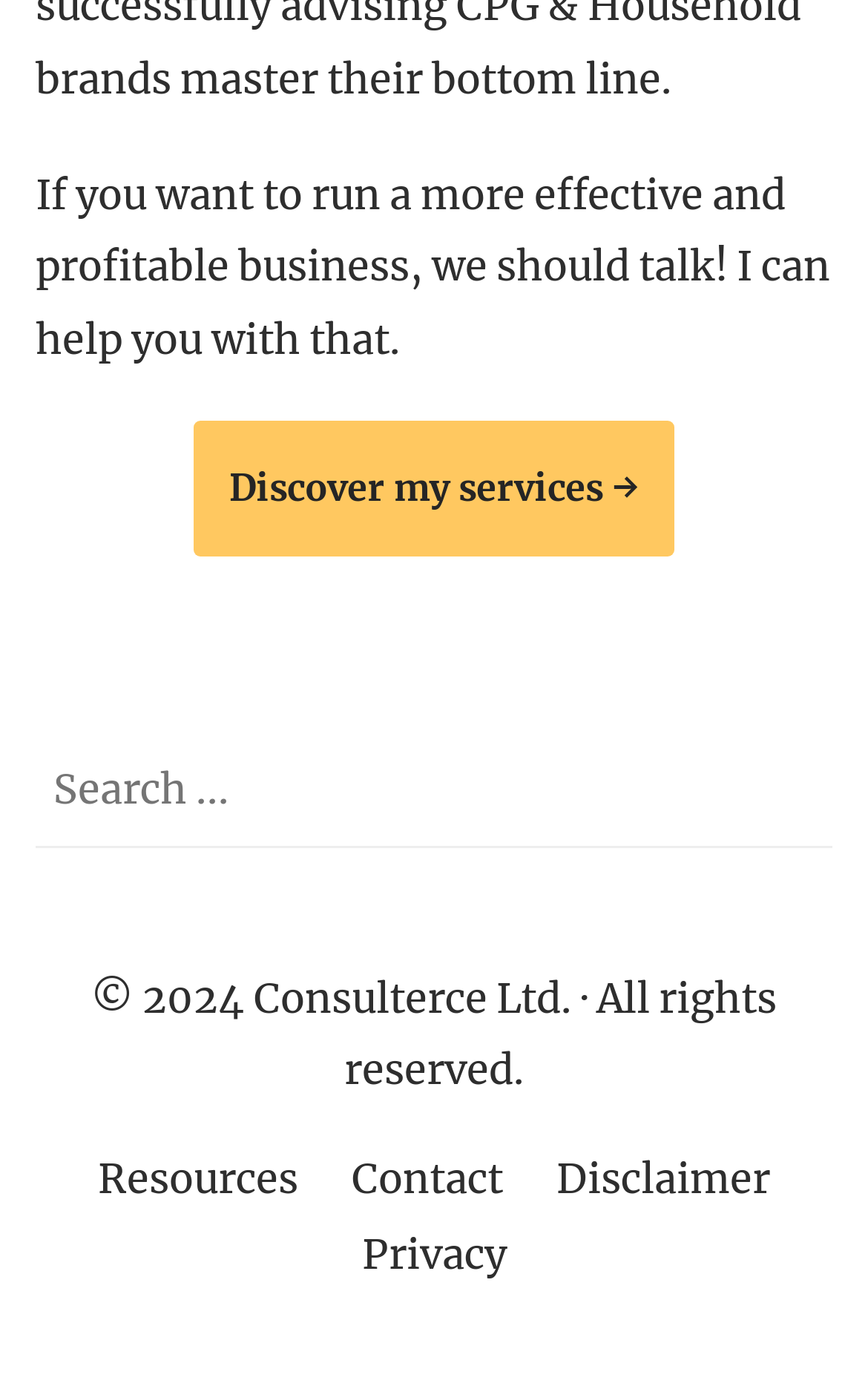Provide a short answer using a single word or phrase for the following question: 
What is the function of the top-right element?

Search